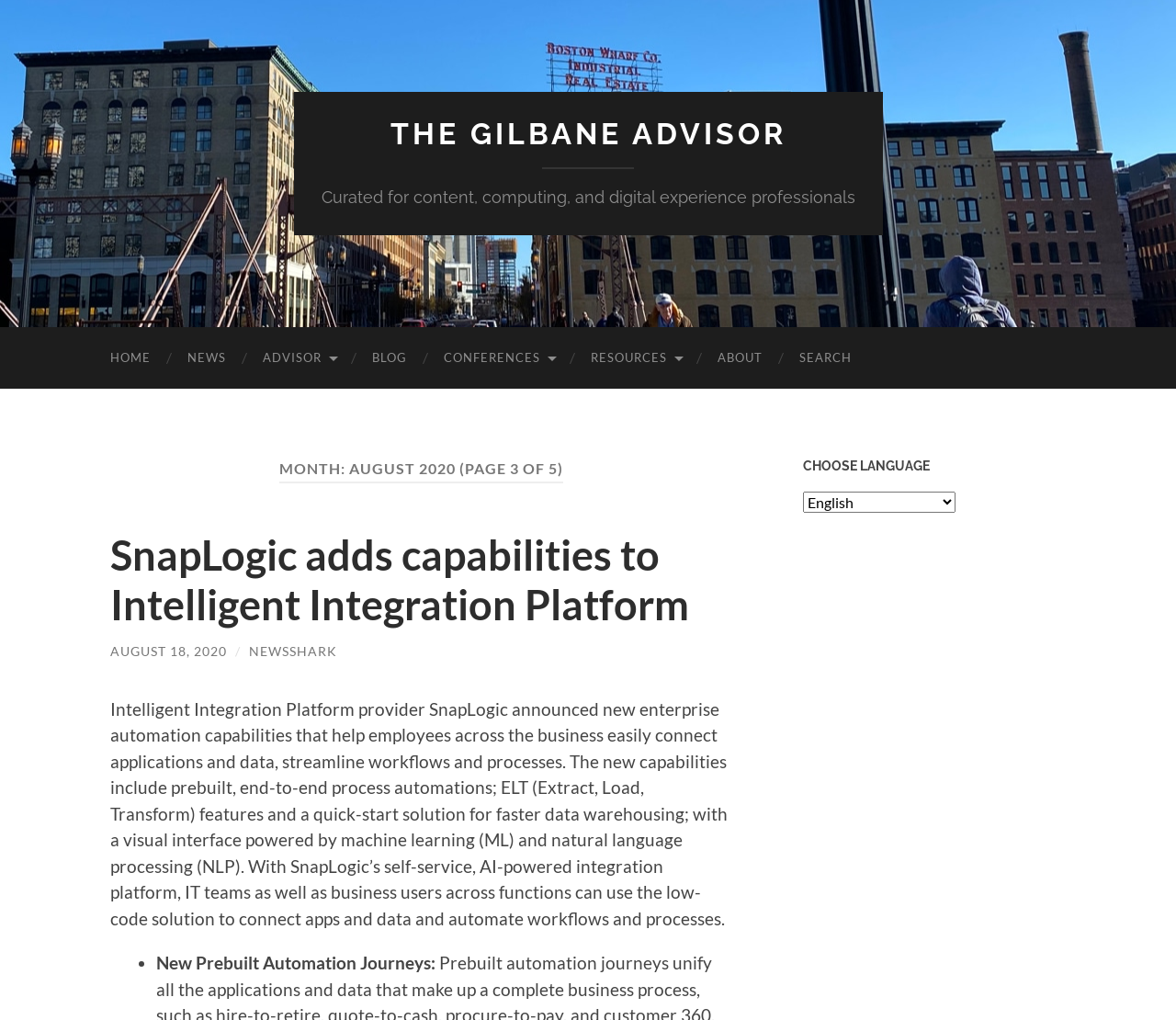Please determine the bounding box coordinates, formatted as (top-left x, top-left y, bottom-right x, bottom-right y), with all values as floating point numbers between 0 and 1. Identify the bounding box of the region described as: The Gilbane Advisor

[0.332, 0.114, 0.668, 0.148]